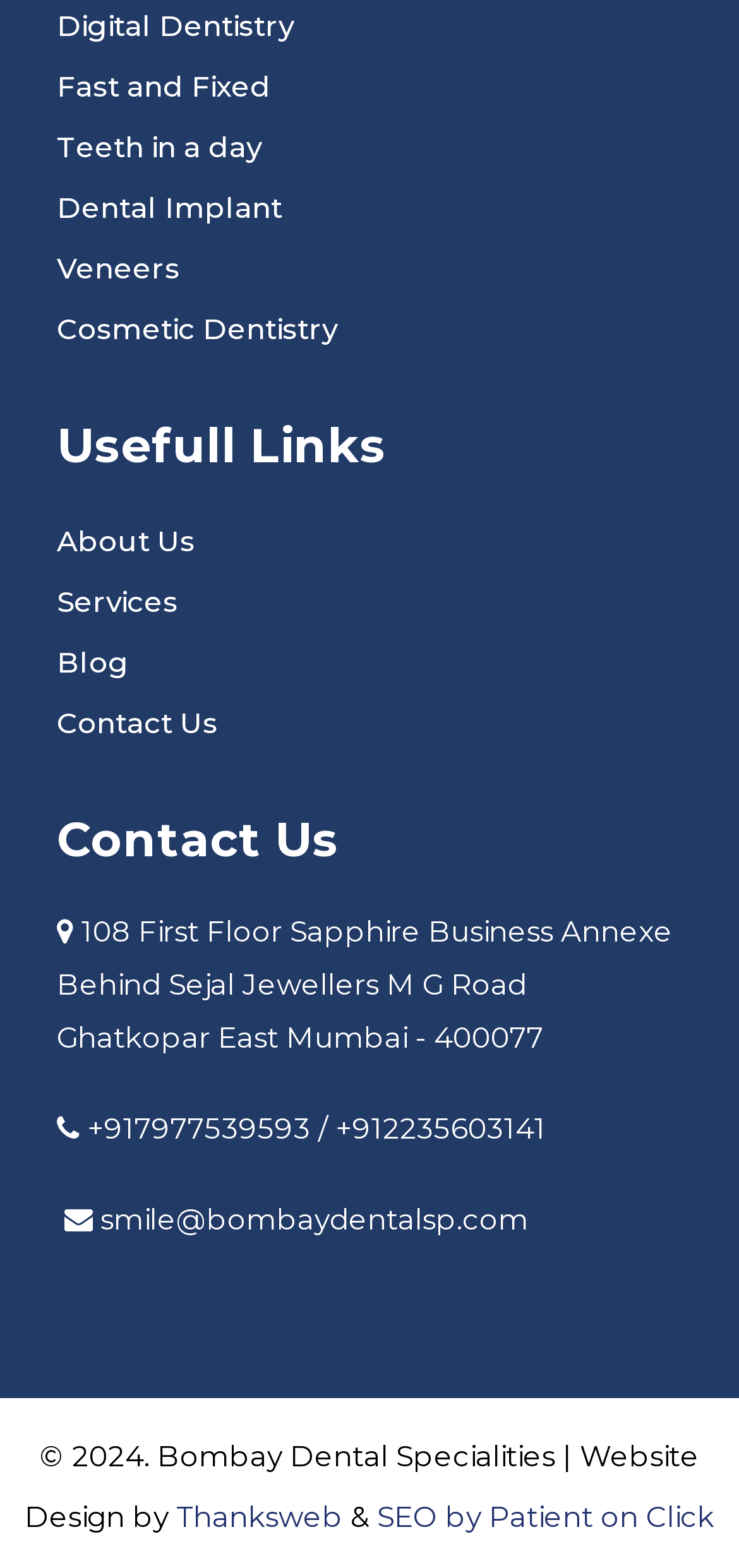Locate the bounding box coordinates of the element that needs to be clicked to carry out the instruction: "Send email to smile@bombaydentalsp.com". The coordinates should be given as four float numbers ranging from 0 to 1, i.e., [left, top, right, bottom].

[0.087, 0.766, 0.715, 0.789]